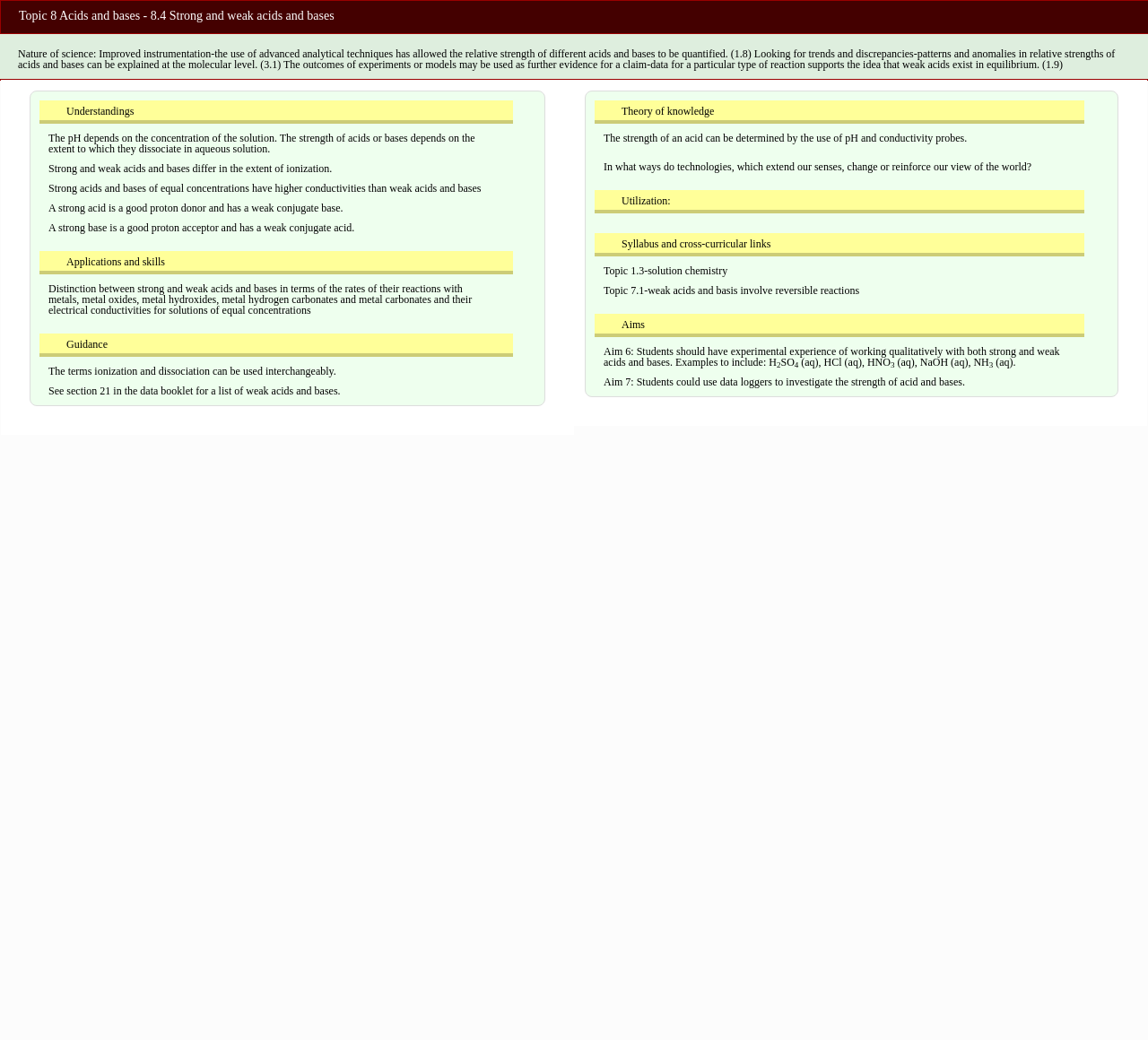Can you give a comprehensive explanation to the question given the content of the image?
What is the purpose of Aim 6 in the syllabus?

Aim 6 in the syllabus is focused on providing students with experimental experience of working qualitatively with both strong and weak acids and bases, as stated in the static text element 'Aim 6: Students should have experimental experience of working qualitatively with both strong and weak acids and bases.' This aim is likely intended to help students develop practical skills and a deeper understanding of acid-base chemistry.